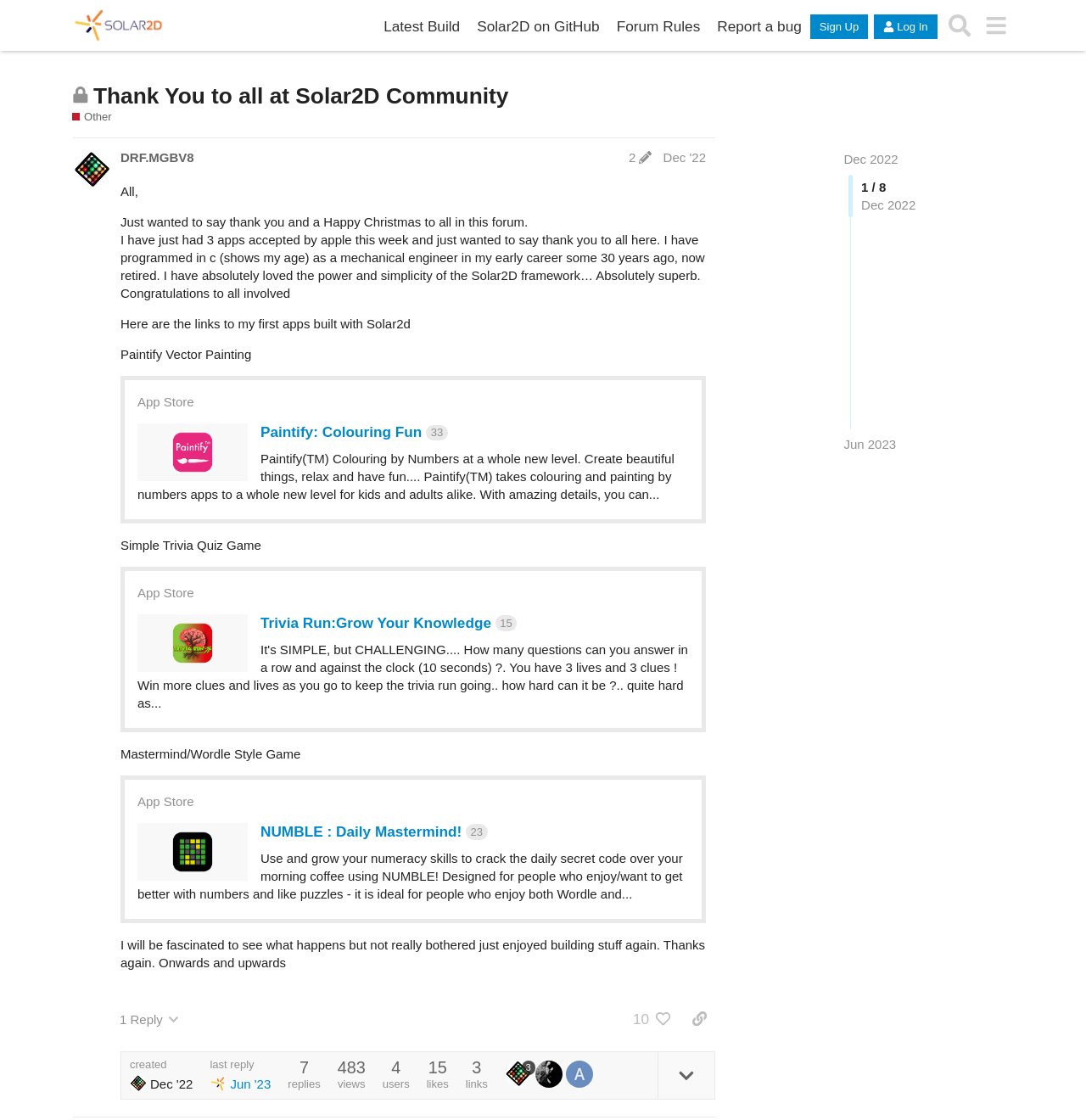What is the name of the game engine mentioned on the webpage?
Based on the screenshot, respond with a single word or phrase.

Solar2D